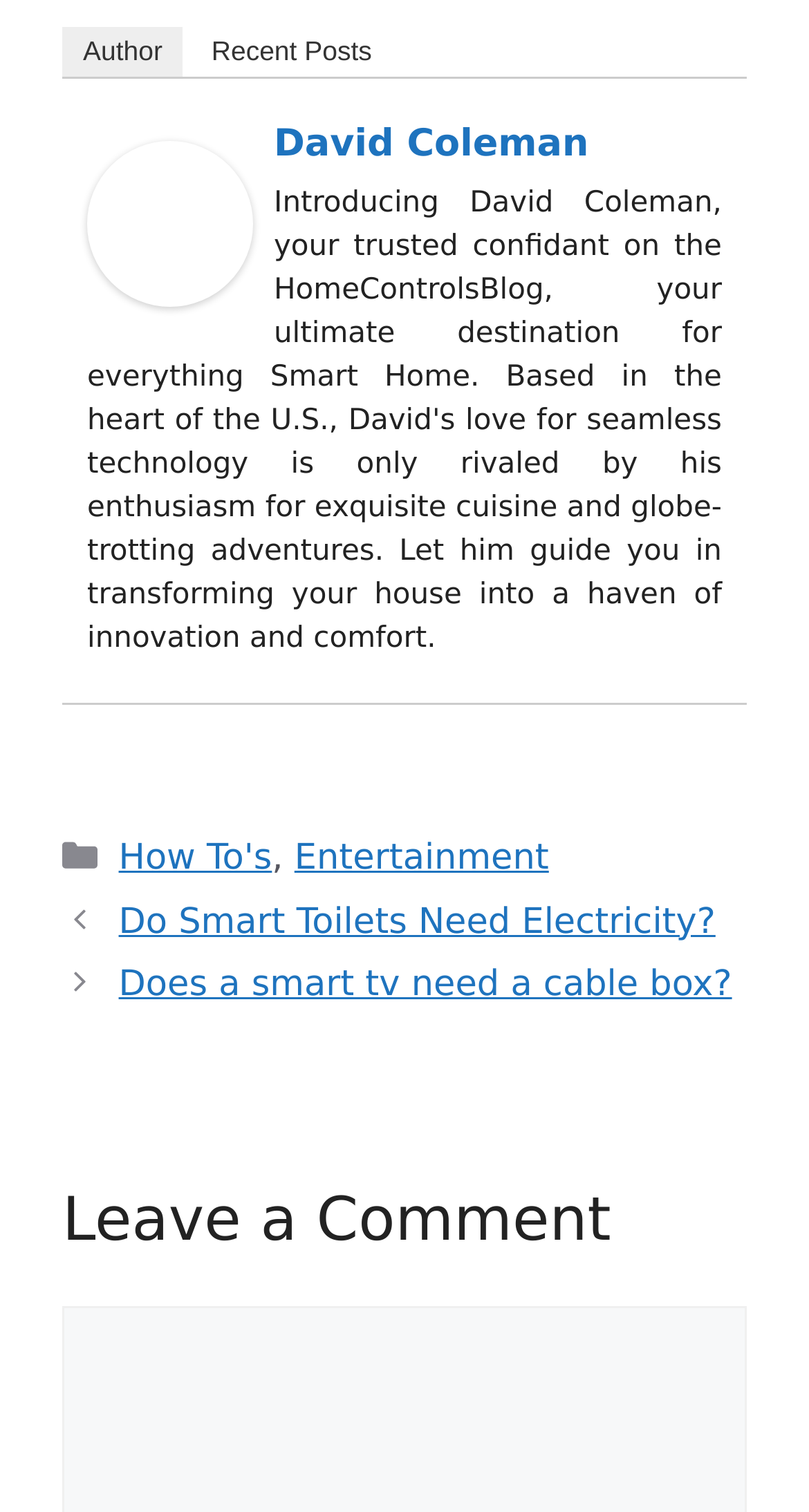Using the description: "Recent Posts", identify the bounding box of the corresponding UI element in the screenshot.

[0.236, 0.018, 0.485, 0.051]